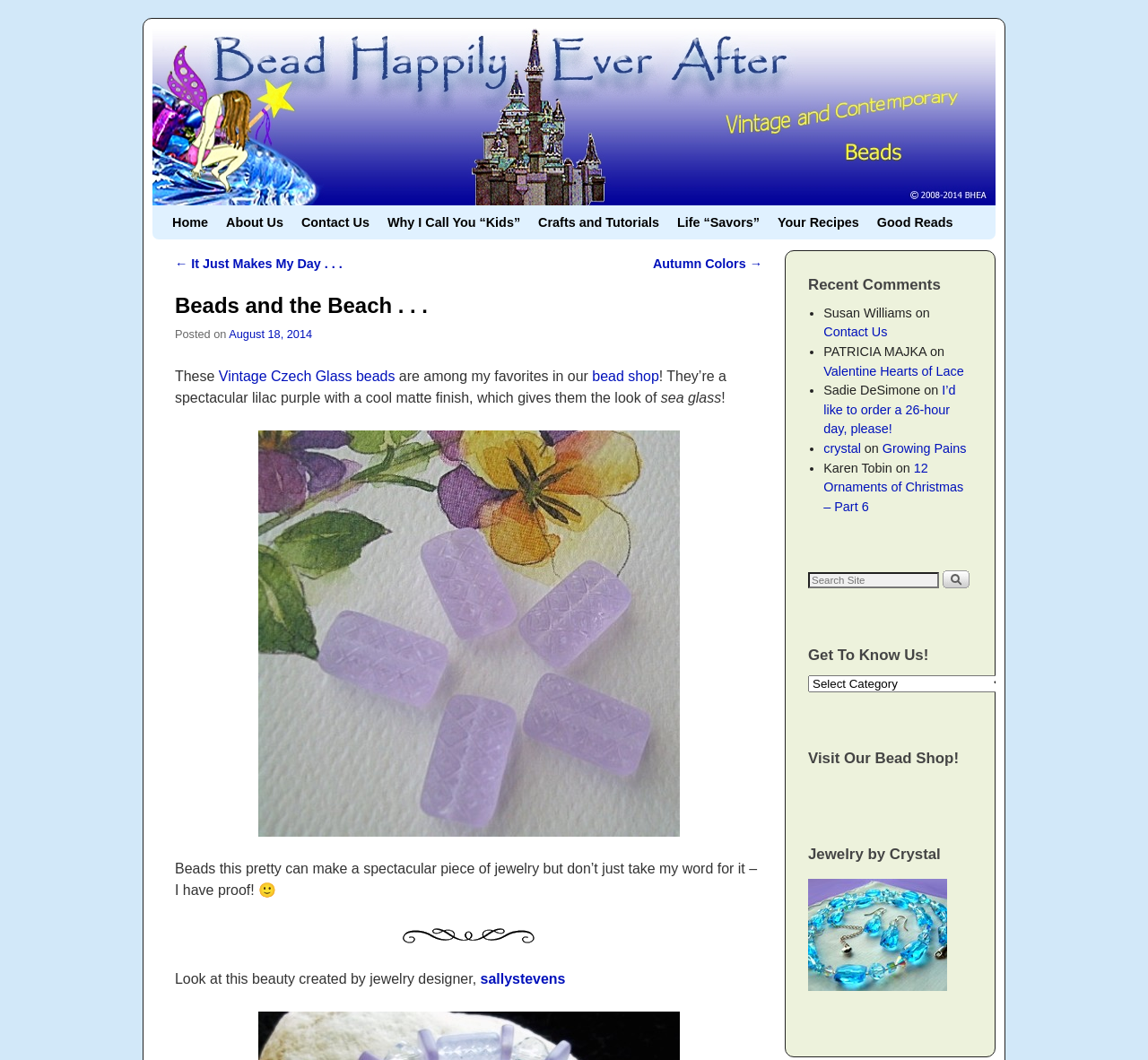Elaborate on the webpage's design and content in a detailed caption.

The webpage is titled "Beads and the Beach... | Bead Happily Ever After" and features a prominent image with the same title at the top. Below the image, there are several navigation links, including "Home", "About Us", "Contact Us", and others, which are aligned horizontally across the page.

The main content of the page is a blog post titled "Beads and the Beach..." which discusses the author's favorite beads. The post includes several paragraphs of text, with a few links to other pages, such as "Vintage Czech Glass beads" and "bead shop". There is also an image of the beads being discussed, which is placed below the text.

To the right of the main content, there is a sidebar with several sections. The first section is titled "Post navigation" and includes links to previous and next posts. Below this, there is a section titled "Recent Comments" which lists several comments from users, including their names and the posts they commented on.

Further down the sidebar, there are several other sections, including a search box, a "Get To Know Us!" section, a "Visit Our Bead Shop!" section, and a "Jewelry by Crystal" section. Each of these sections includes links or other interactive elements.

At the very bottom of the page, there is a small image with a link to another page.